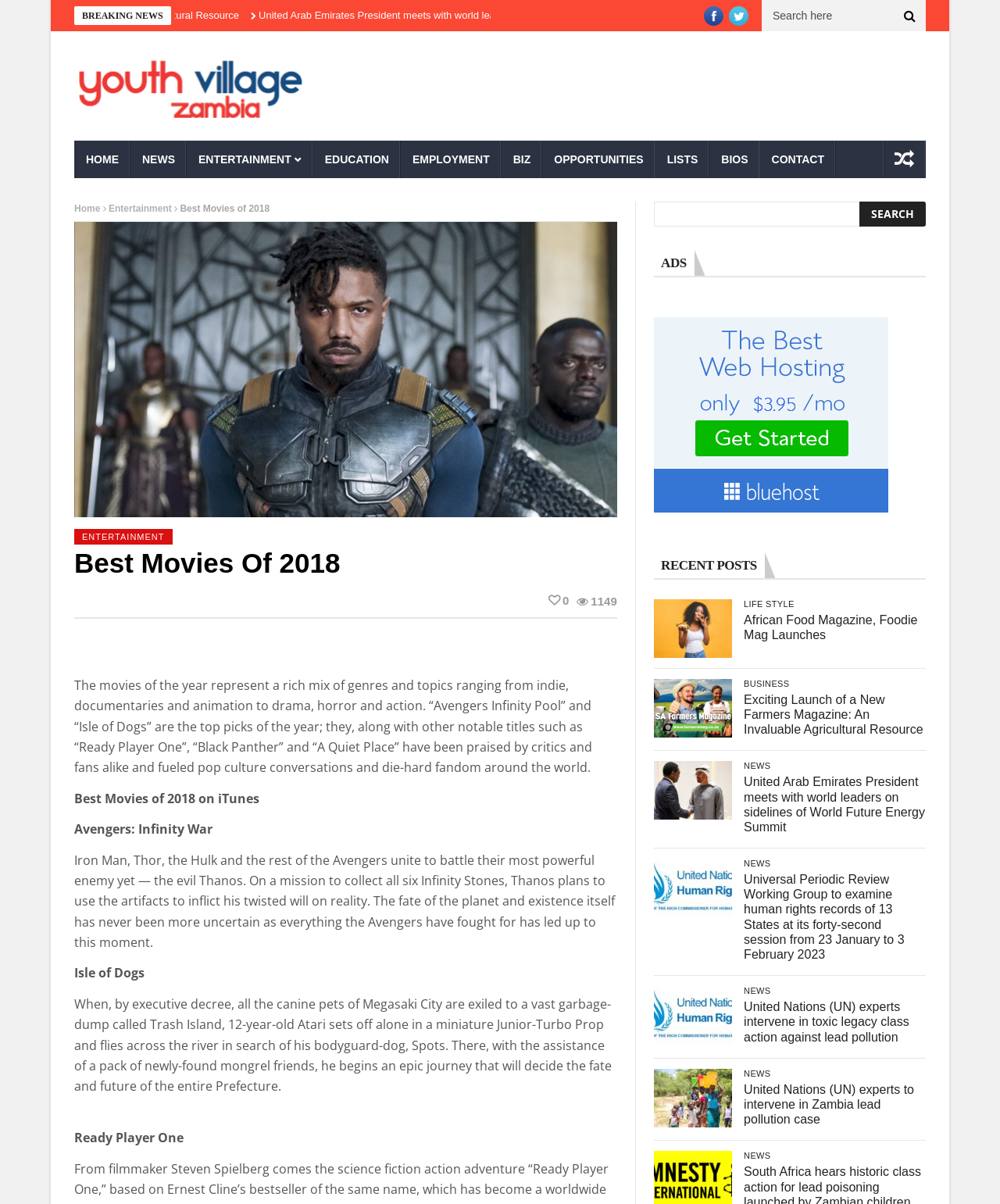Locate the bounding box coordinates of the area that needs to be clicked to fulfill the following instruction: "Click on Facebook link". The coordinates should be in the format of four float numbers between 0 and 1, namely [left, top, right, bottom].

[0.704, 0.005, 0.723, 0.021]